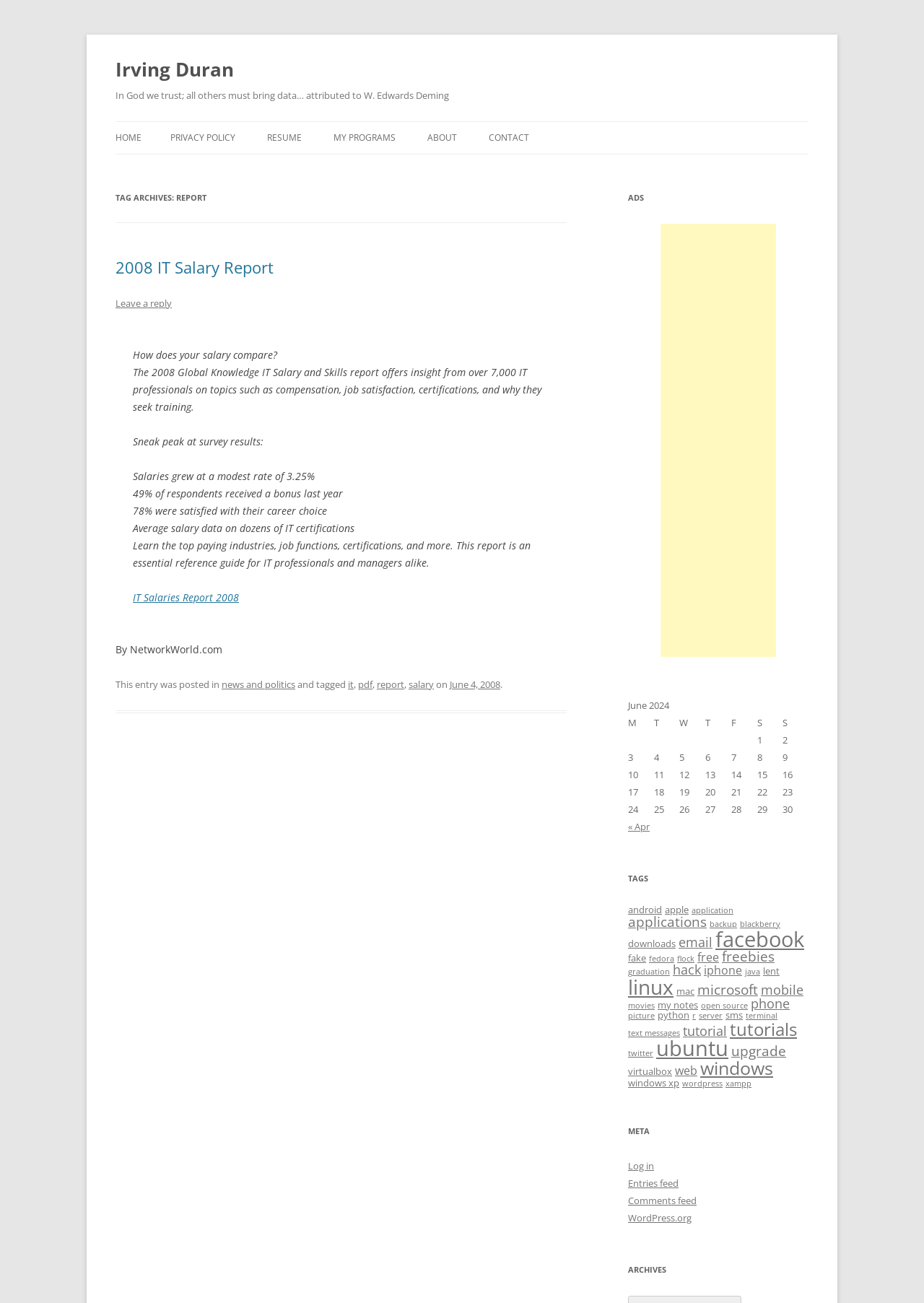From the element description: "IT Salaries Report 2008", extract the bounding box coordinates of the UI element. The coordinates should be expressed as four float numbers between 0 and 1, in the order [left, top, right, bottom].

[0.144, 0.453, 0.259, 0.464]